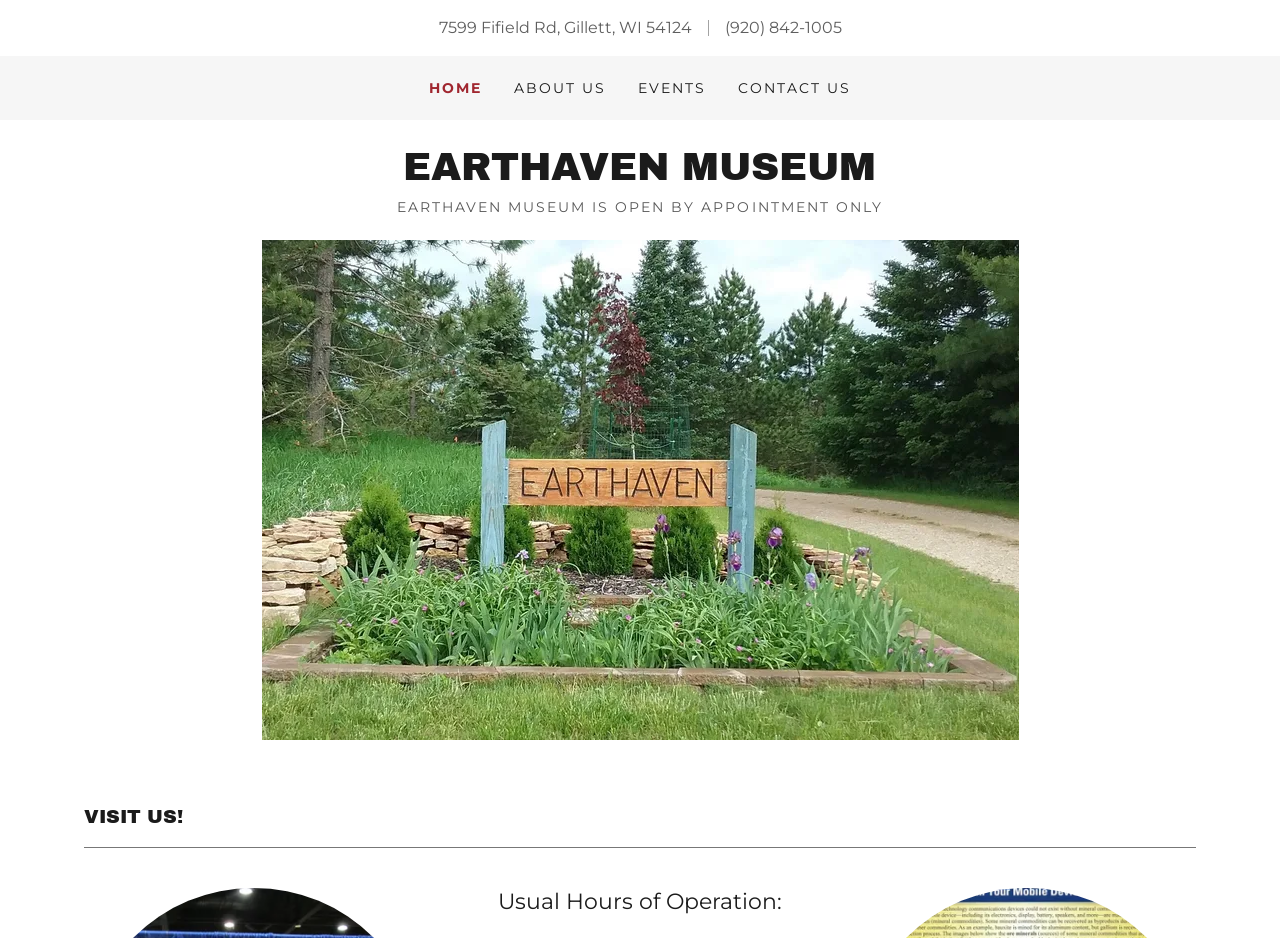Provide a one-word or one-phrase answer to the question:
What is the phone number of the Earthaven Museum?

(920) 842-1005